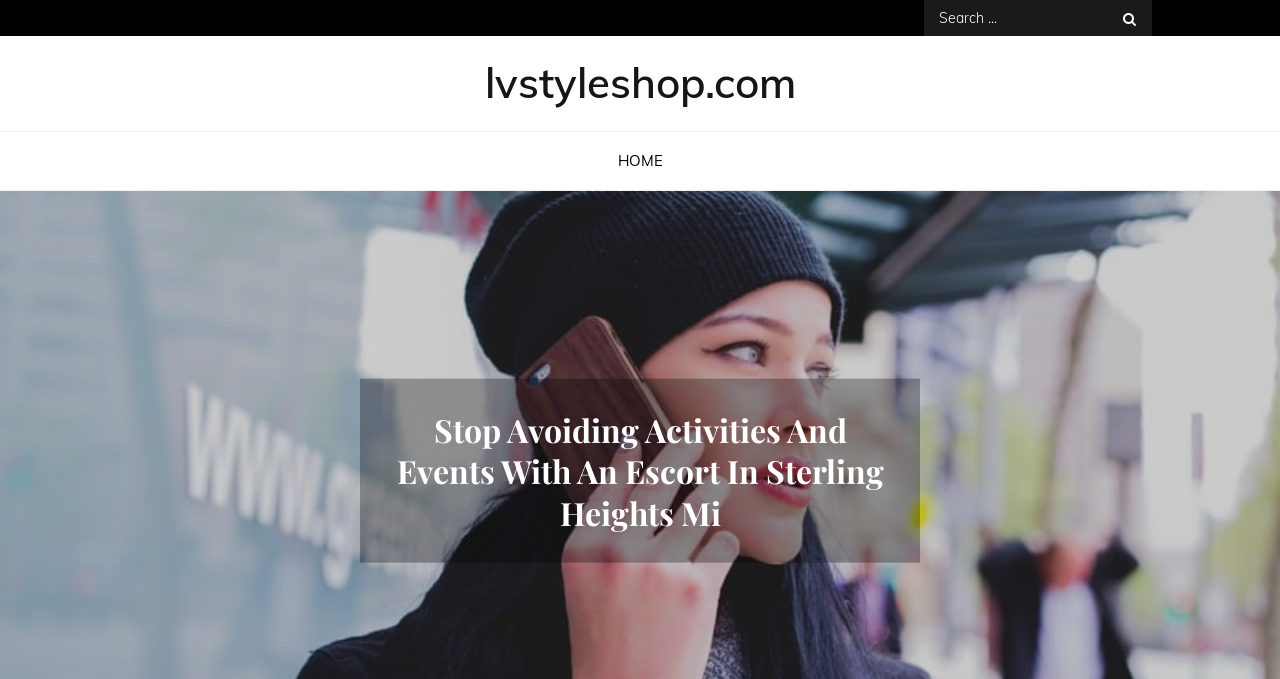Calculate the bounding box coordinates of the UI element given the description: "parent_node: Search for: value="Search"".

[0.865, 0.0, 0.9, 0.053]